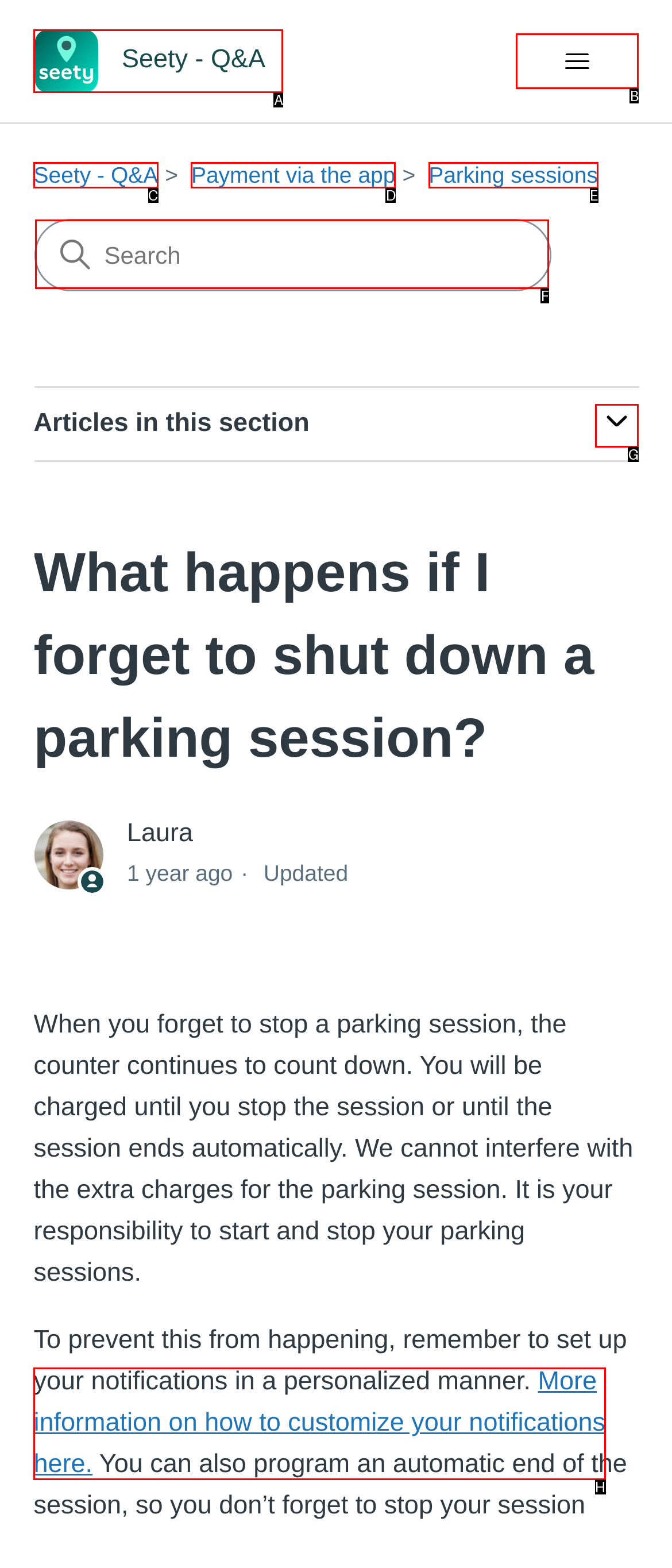Choose the HTML element you need to click to achieve the following task: Go to Seety - Q&A Help Center home page
Respond with the letter of the selected option from the given choices directly.

A